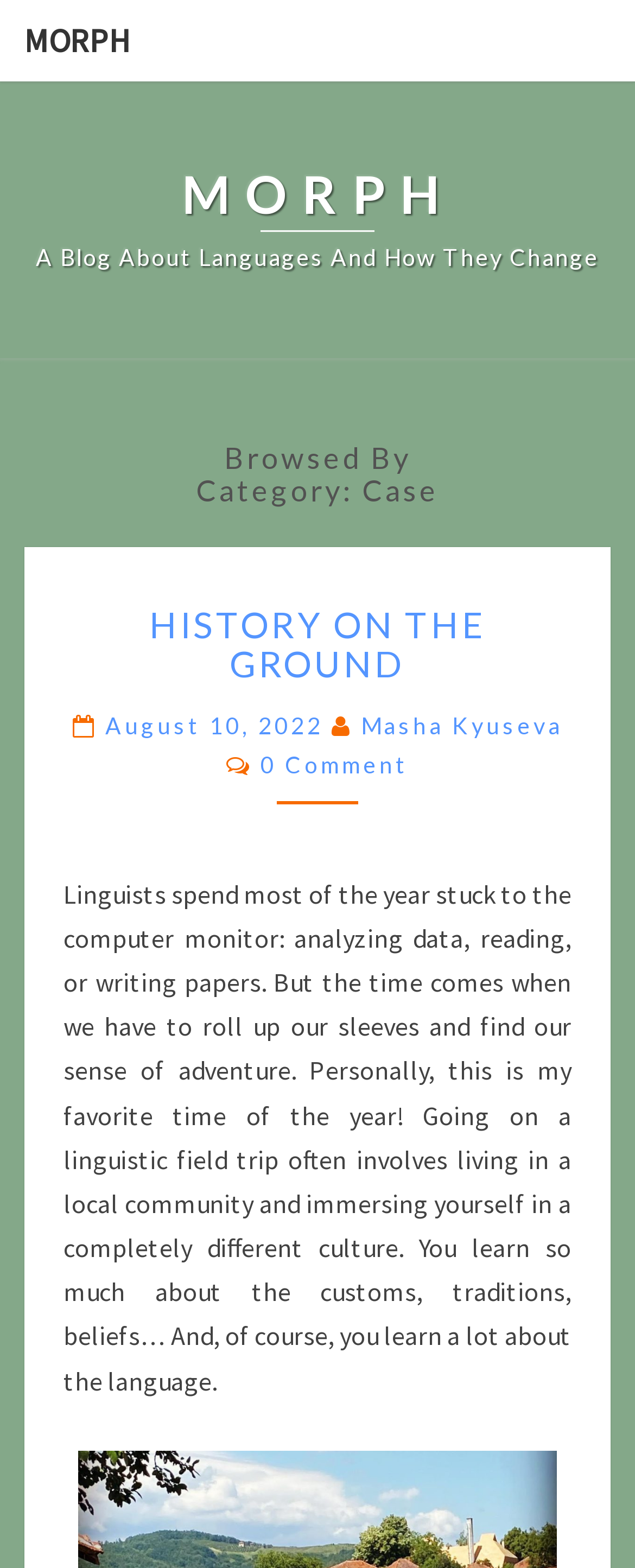Using the image as a reference, answer the following question in as much detail as possible:
Who is the author of the blog post?

I determined the answer by looking at the link 'Masha Kyuseva' which is located below the title of the blog post, and it is accompanied by the date and comments information, suggesting that it is the author of the post.